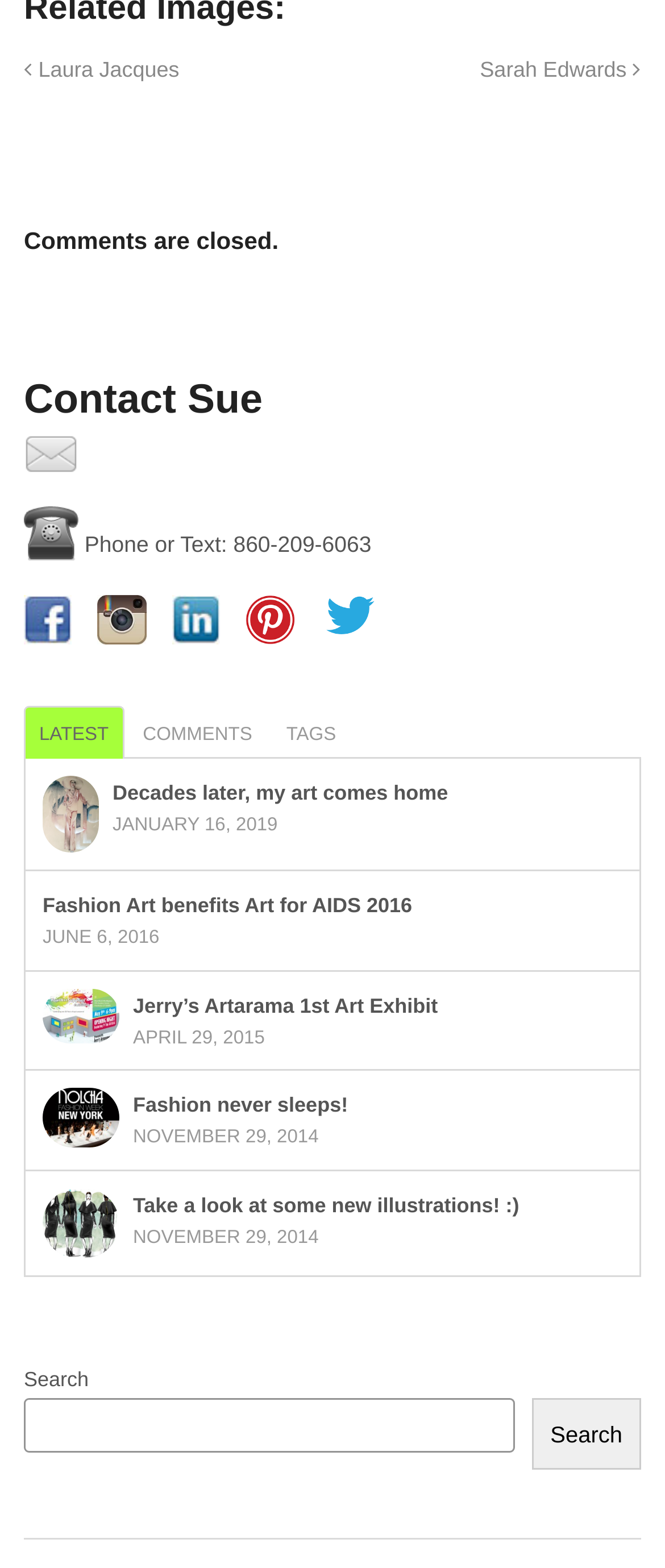Pinpoint the bounding box coordinates for the area that should be clicked to perform the following instruction: "Contact Sue".

[0.036, 0.24, 0.964, 0.271]